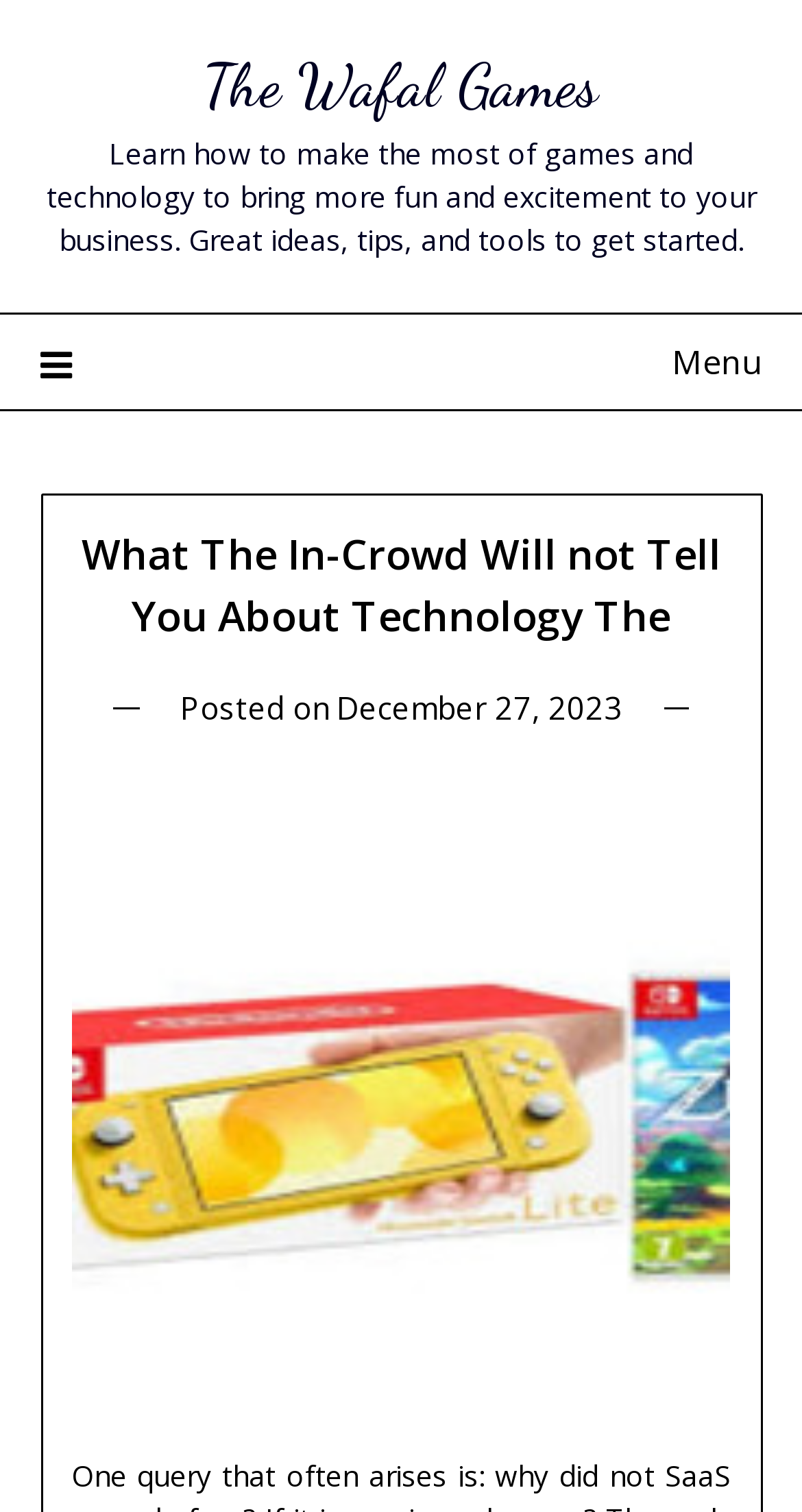When was the article posted?
Please provide an in-depth and detailed response to the question.

The posting date of the article is December 27, 2023, as indicated by the link 'December 27, 2023' which is a child element of the header section.